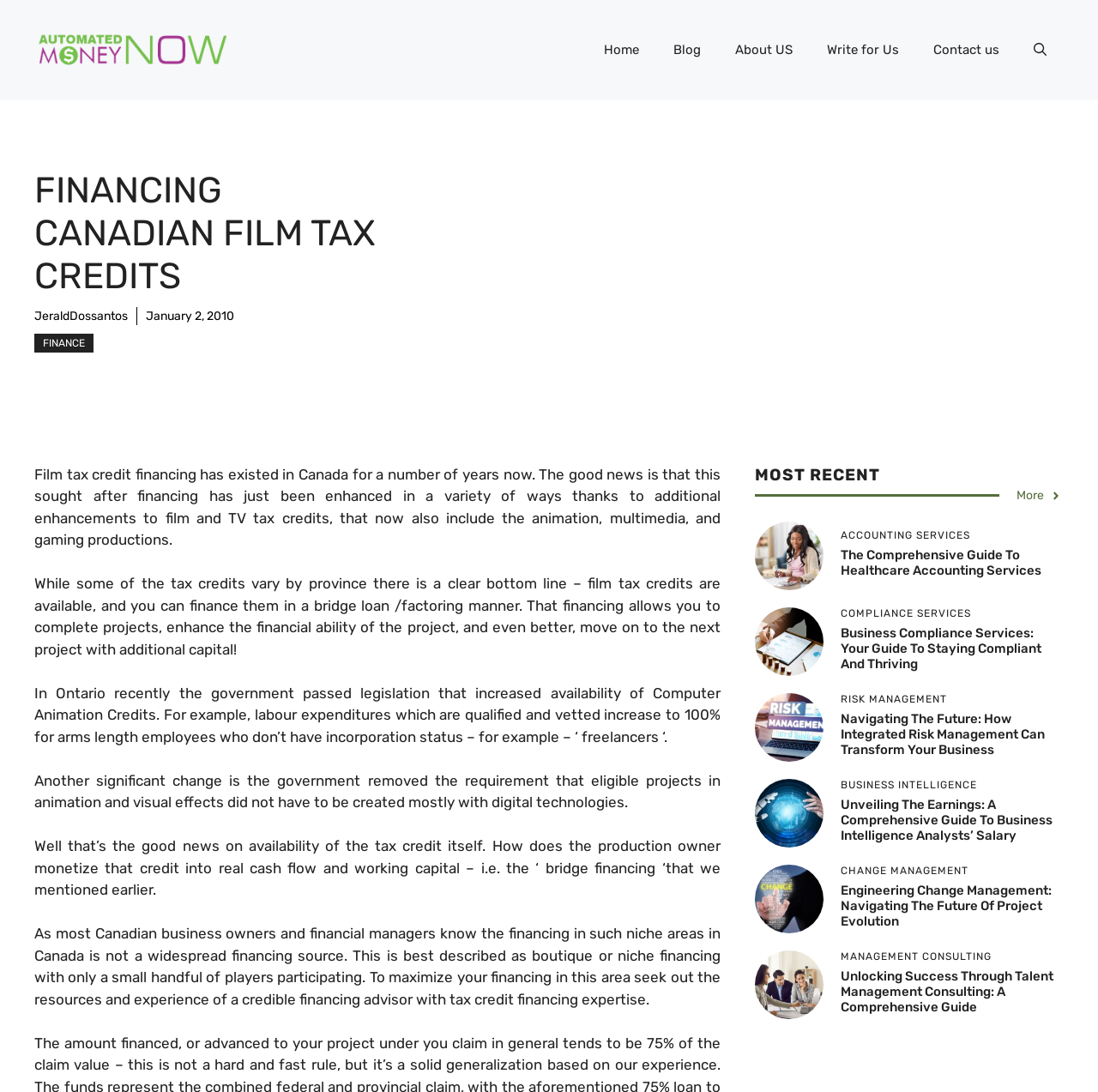Your task is to find and give the main heading text of the webpage.

FINANCING CANADIAN FILM TAX CREDITS